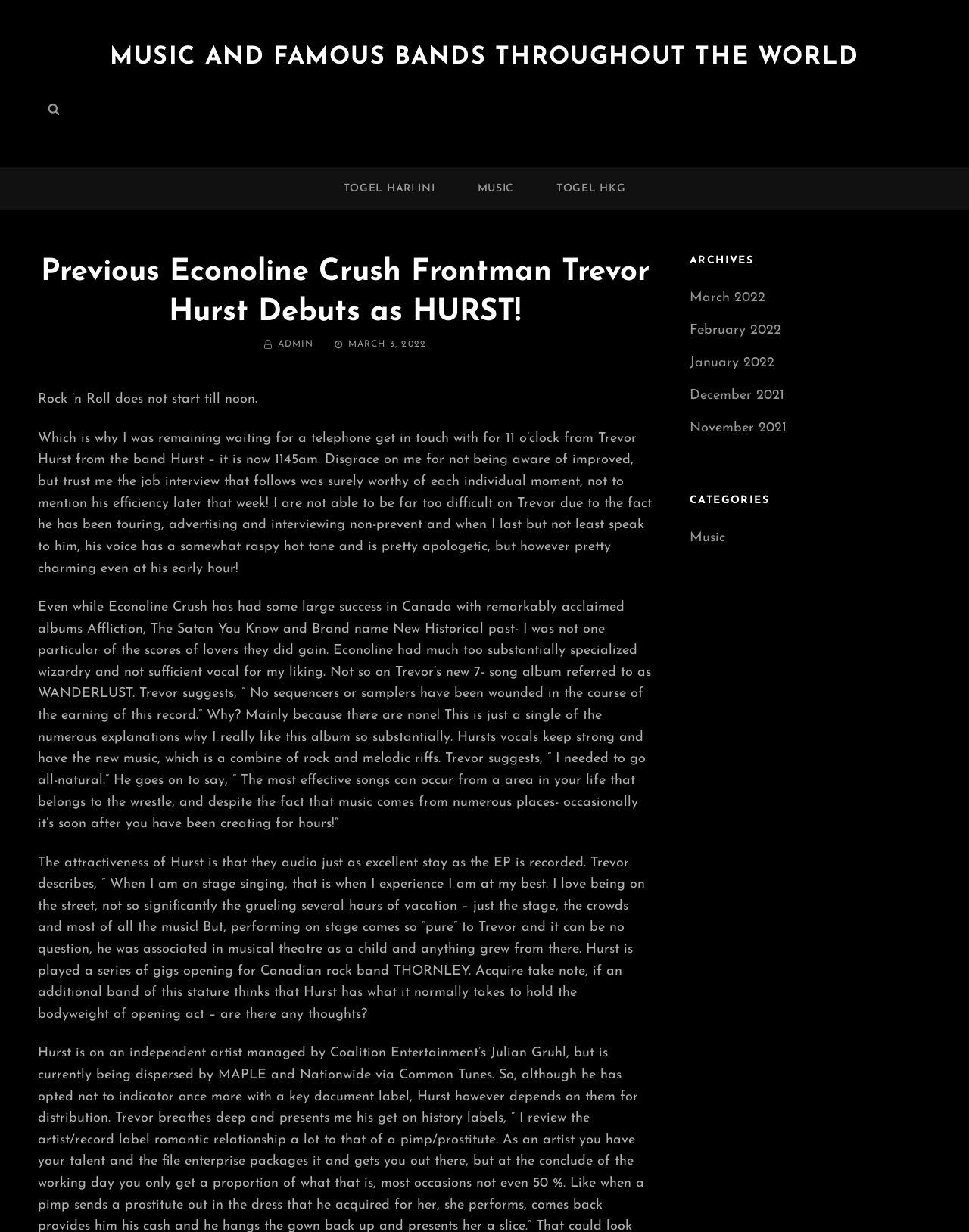Who is the author of the article?
Analyze the image and provide a thorough answer to the question.

The article mentions the author's name as ADMIN, which is mentioned in the heading section of the article.